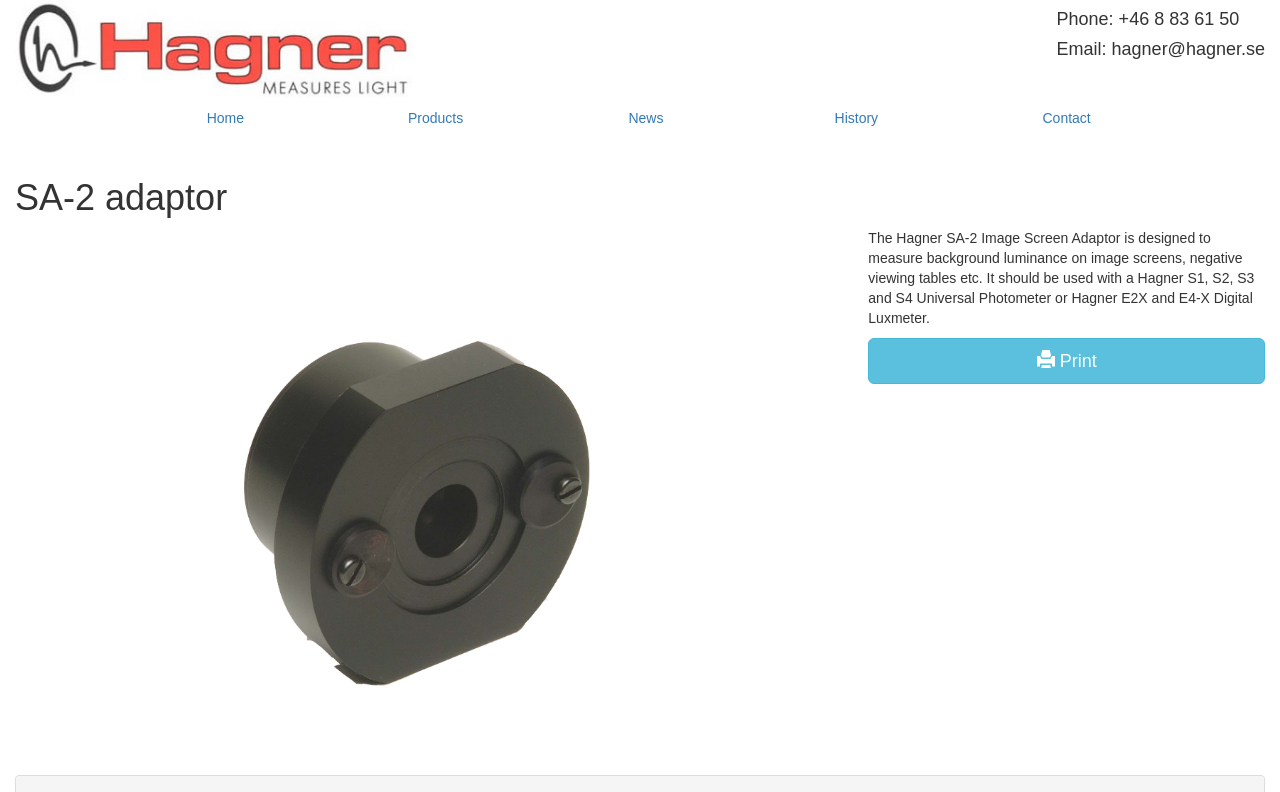What is the function of the button with the print icon?
Please elaborate on the answer to the question with detailed information.

The function of the button with the print icon can be inferred from the icon itself, which is a common symbol for printing. The button is also labeled as ' Print'.